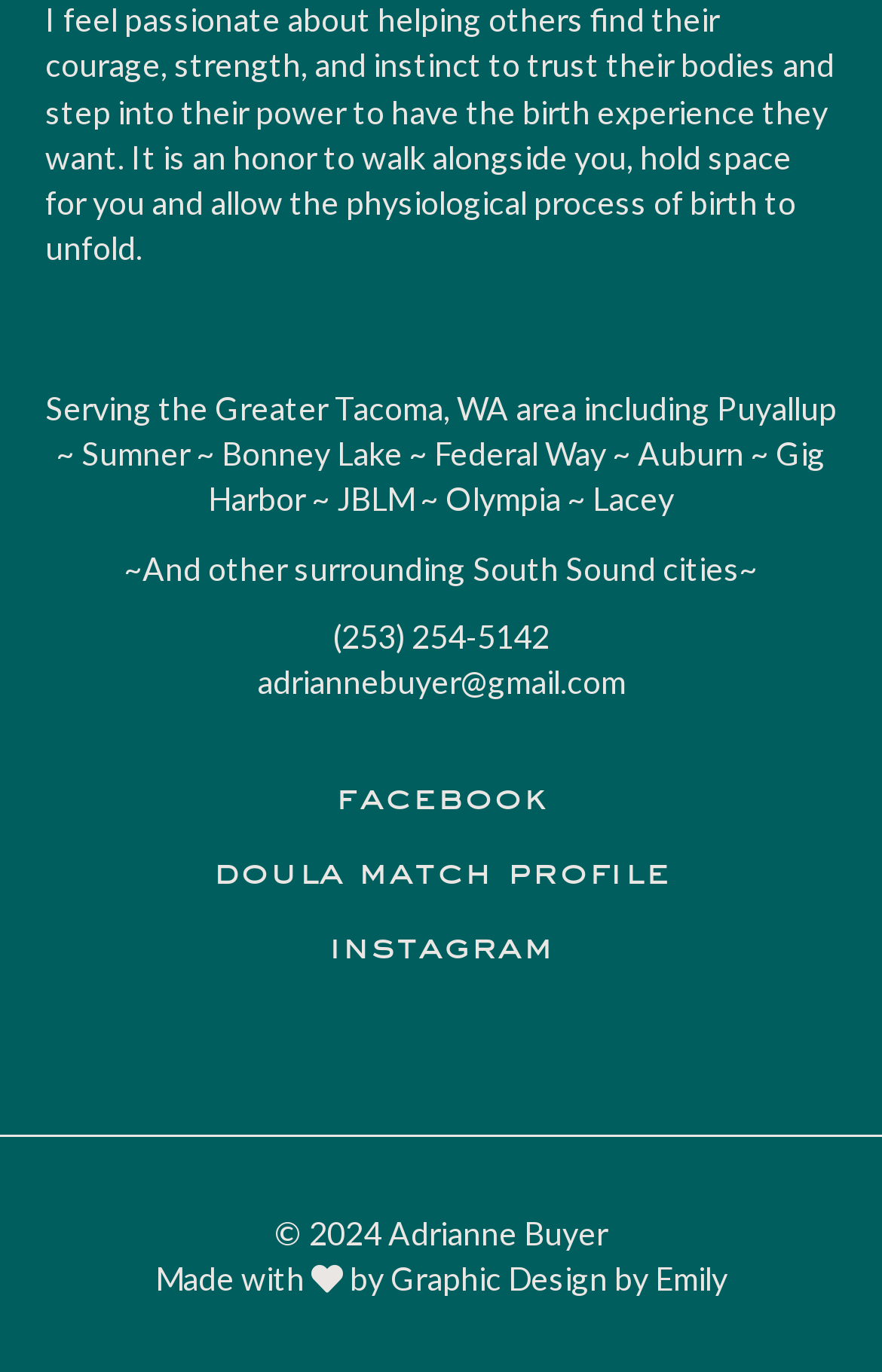What year is the copyright of the webpage?
Observe the image and answer the question with a one-word or short phrase response.

2024